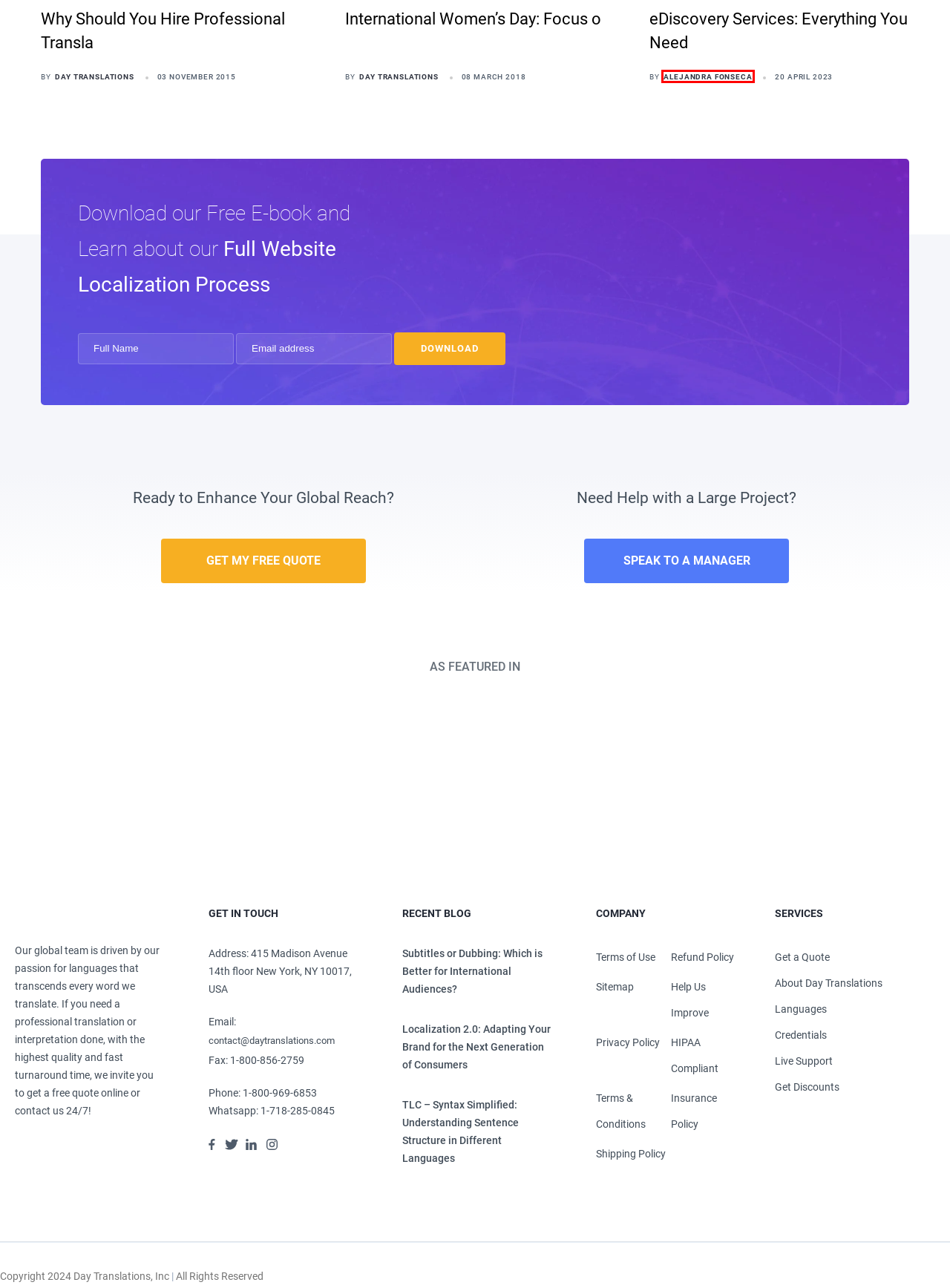Given a screenshot of a webpage with a red rectangle bounding box around a UI element, select the best matching webpage description for the new webpage that appears after clicking the highlighted element. The candidate descriptions are:
A. Welcome to The DayBlog | Languages and Business Articles
B. Topics Page - Day Translations Blog
C. Alejandra Fonseca, Author at Day Translations Blog
D. Subtitles or Dubbing: Which is Better for International Audiences?
E. About Day Translations - Our Mission and Core Values
F. What Languages are Used in the Black Panther Movie?
G. Day Translations, Author at Day Translations Blog
H. Sentence Structure - Day Translations Blog

C